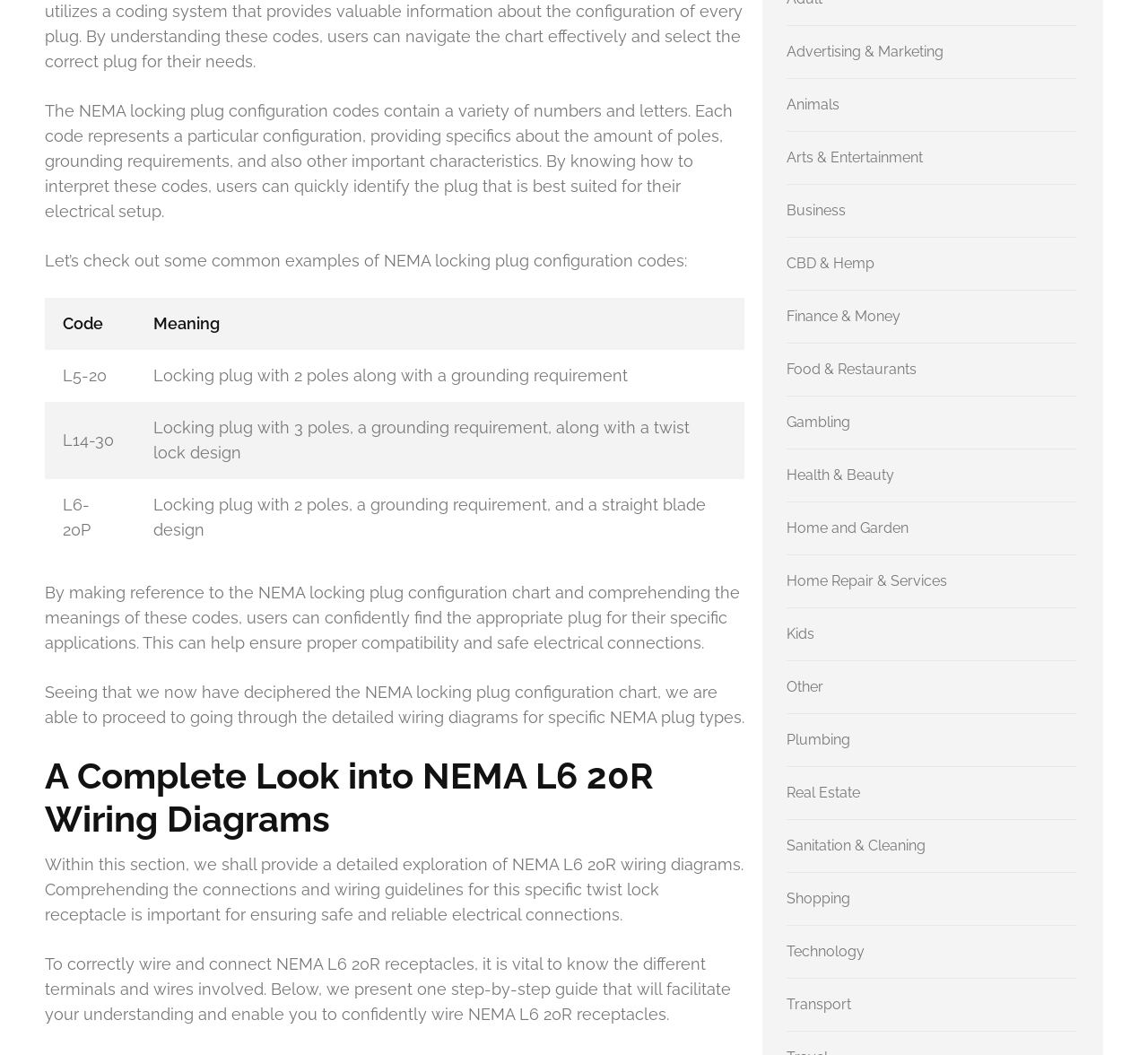Kindly determine the bounding box coordinates for the area that needs to be clicked to execute this instruction: "Click on 'Home and Garden'".

[0.685, 0.493, 0.791, 0.509]